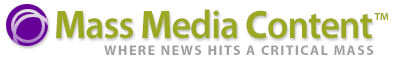What is the goal of Mass Media Content?
Refer to the image and give a detailed answer to the question.

The organization's goal is to become a central hub for significant news stories and insights, as reflected in the branding and stated in the caption.